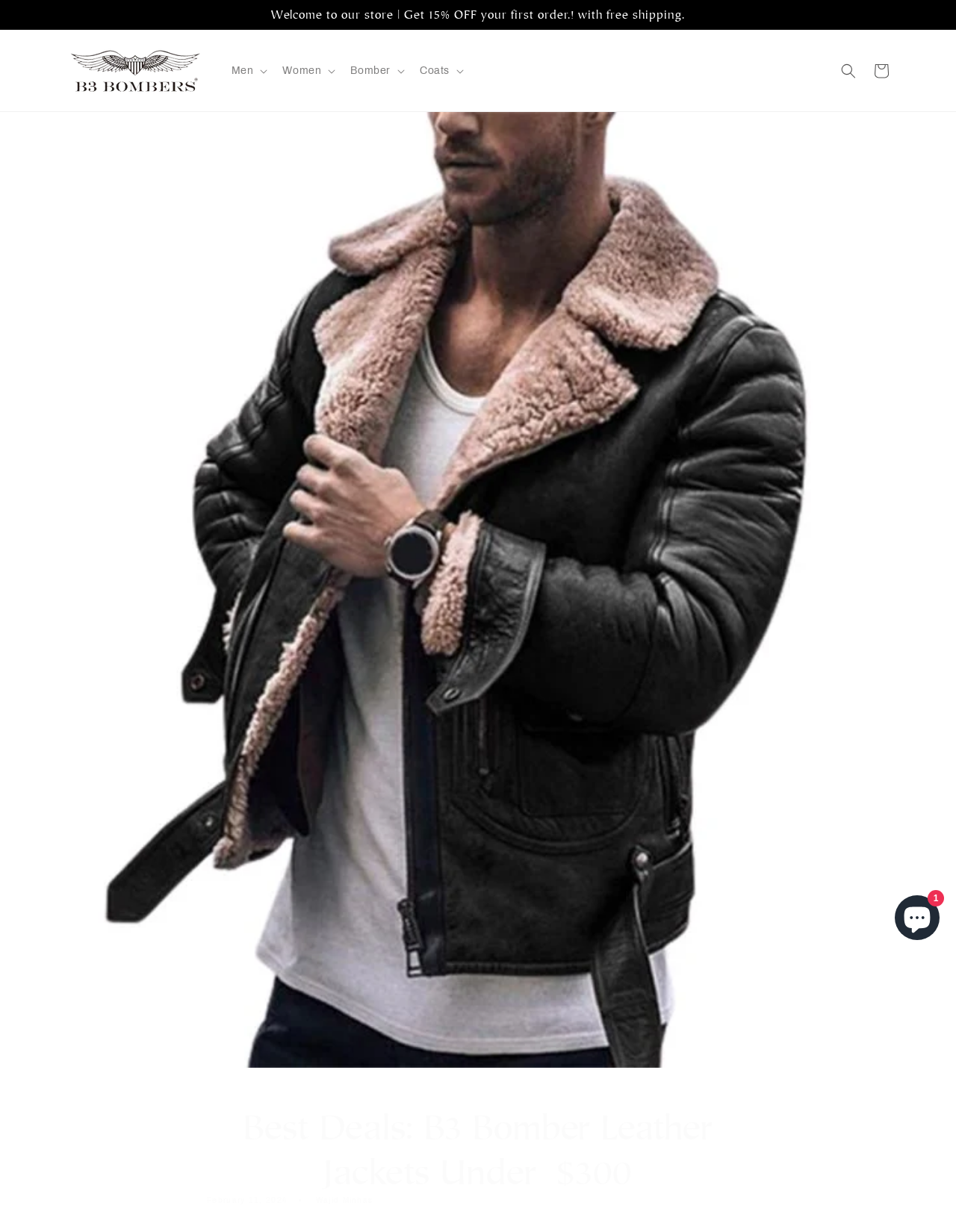Determine the bounding box coordinates for the area that should be clicked to carry out the following instruction: "View cart".

[0.905, 0.044, 0.939, 0.071]